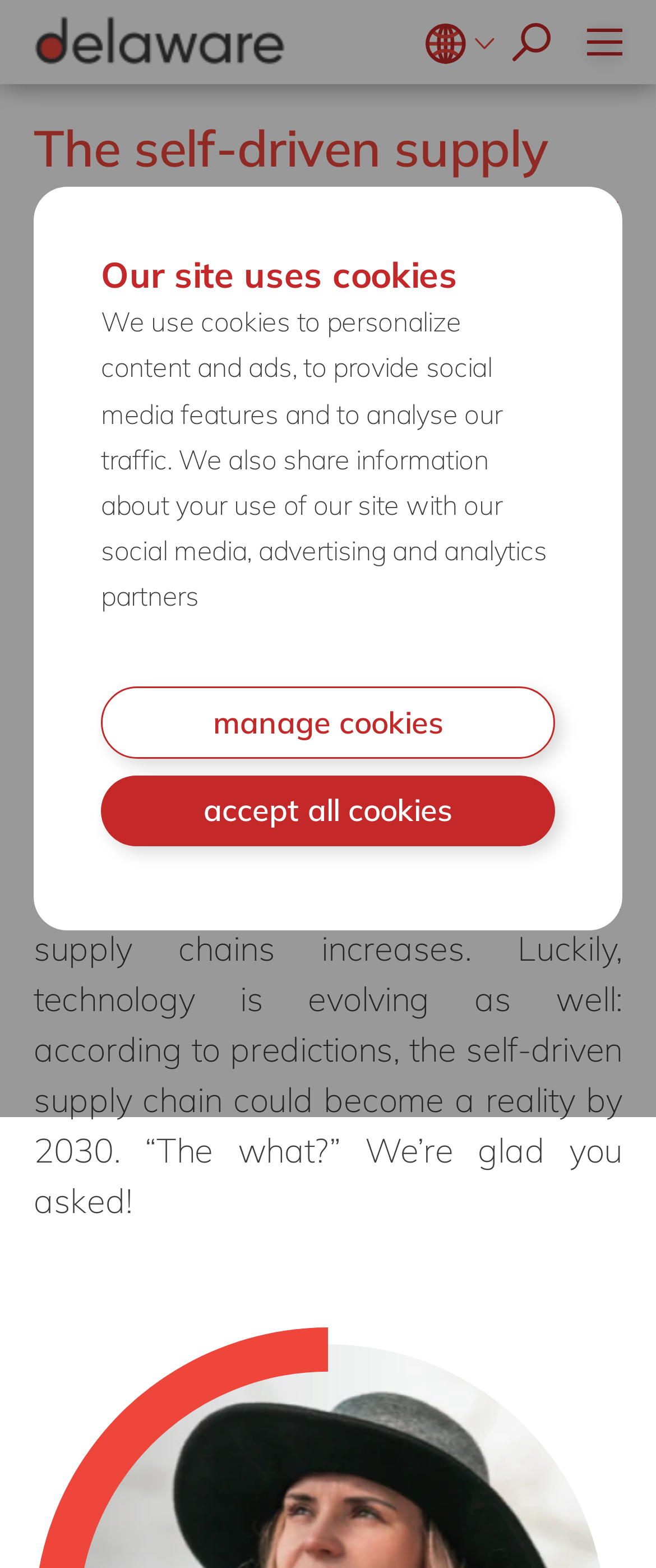Could you provide the bounding box coordinates for the portion of the screen to click to complete this instruction: "Search for something"?

[0.677, 0.009, 0.754, 0.045]